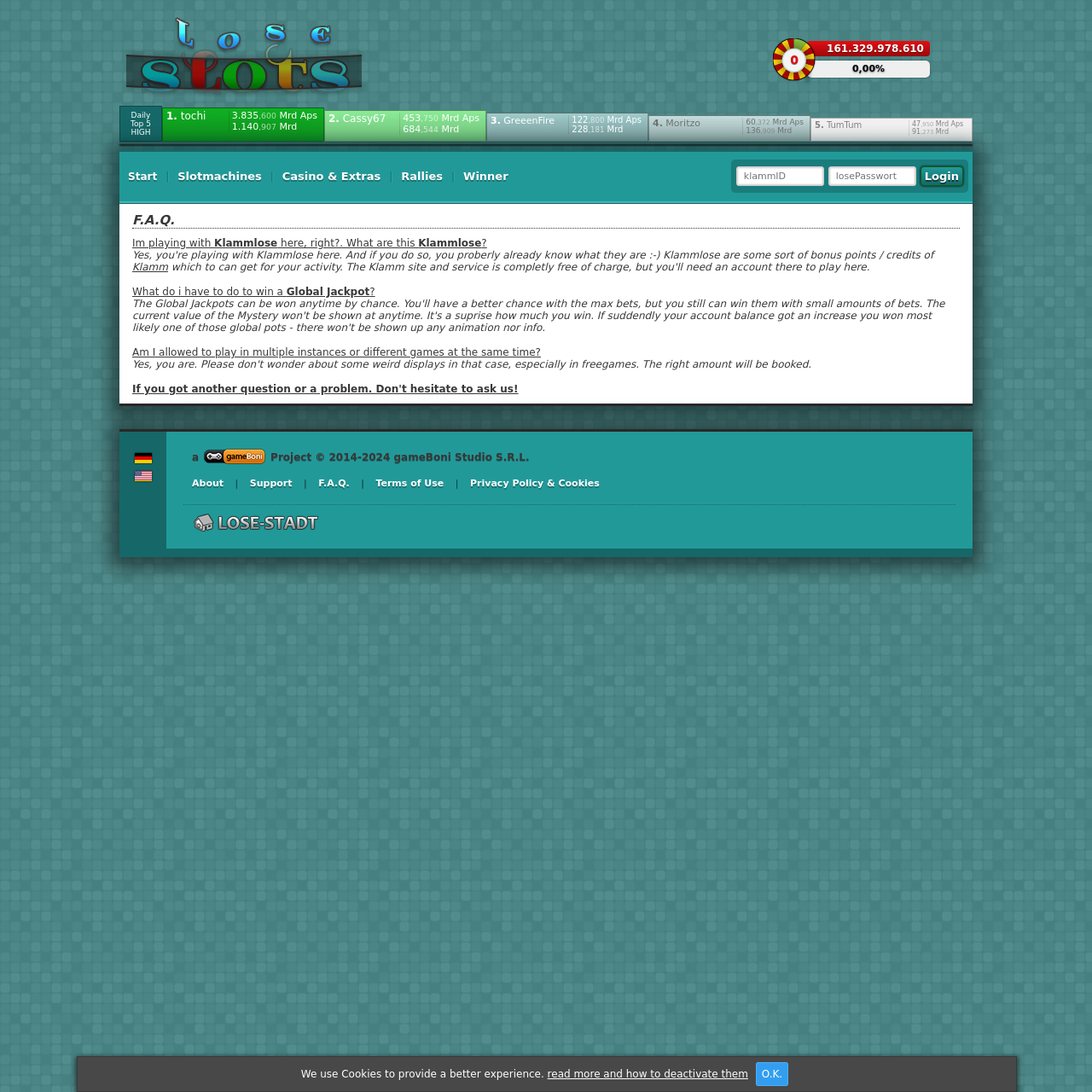Calculate the bounding box coordinates of the UI element given the description: "Rallies".

[0.36, 0.139, 0.413, 0.184]